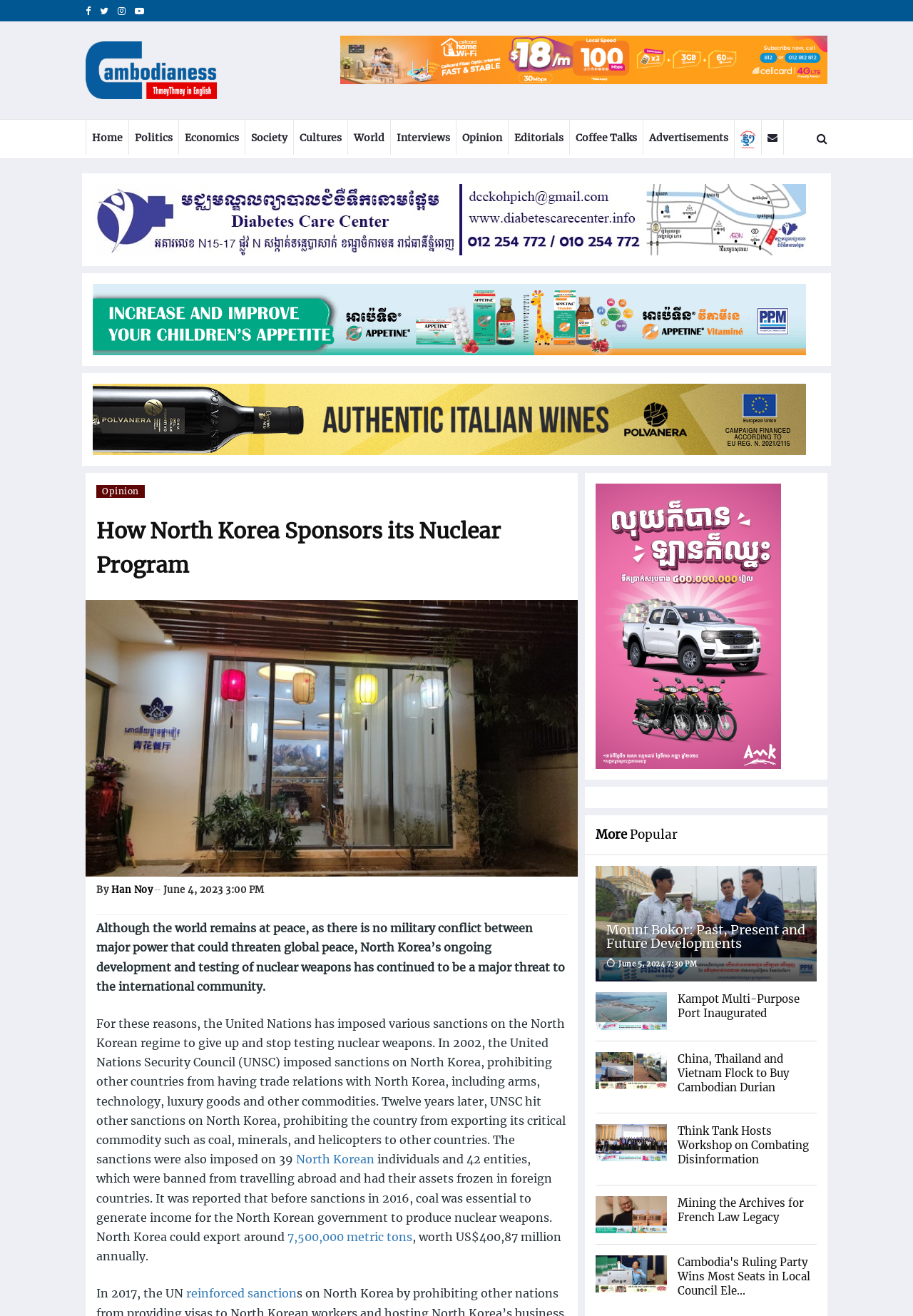Please reply to the following question using a single word or phrase: 
What is the topic of the article?

North Korea's nuclear program